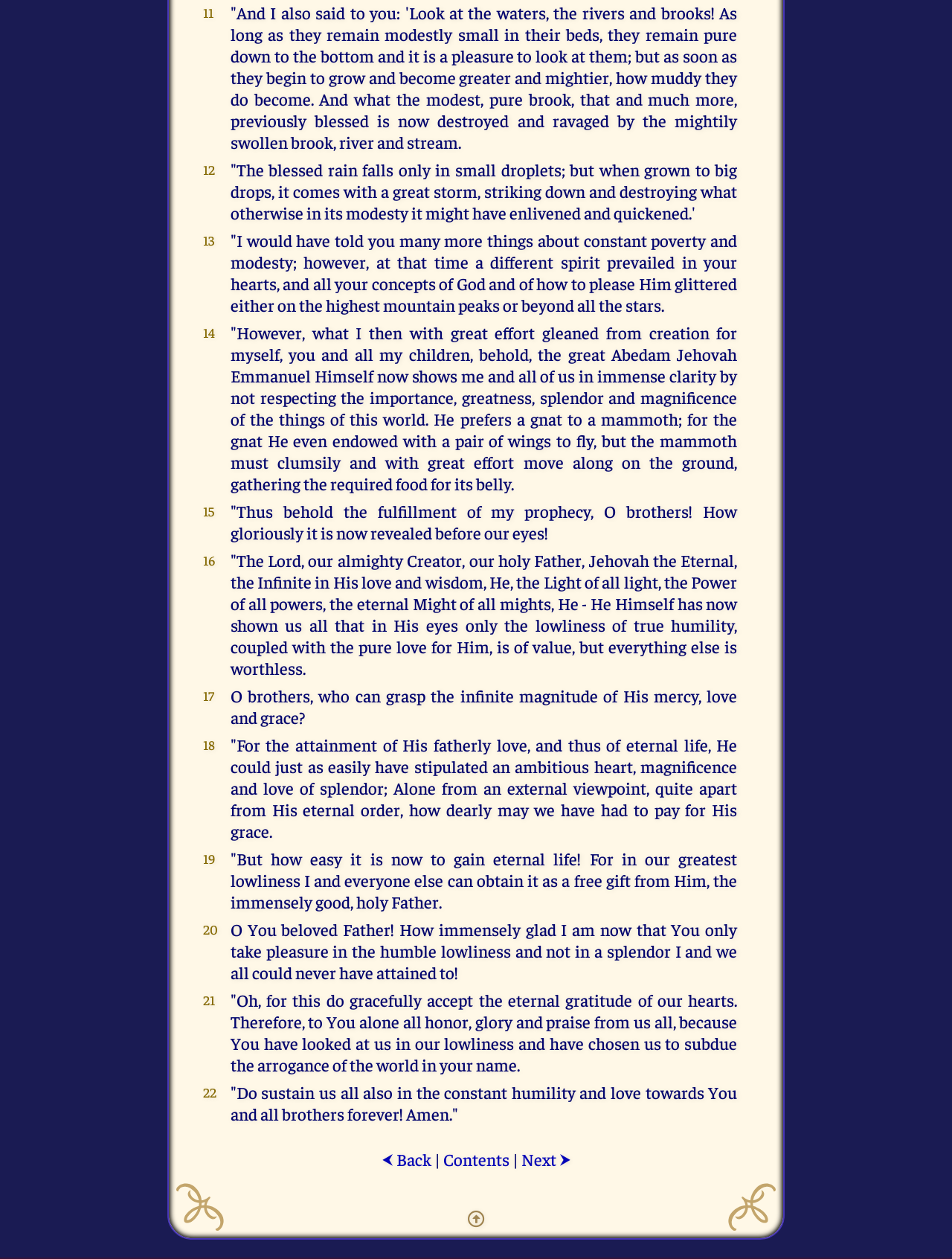Predict the bounding box for the UI component with the following description: "Contents".

[0.465, 0.912, 0.535, 0.929]